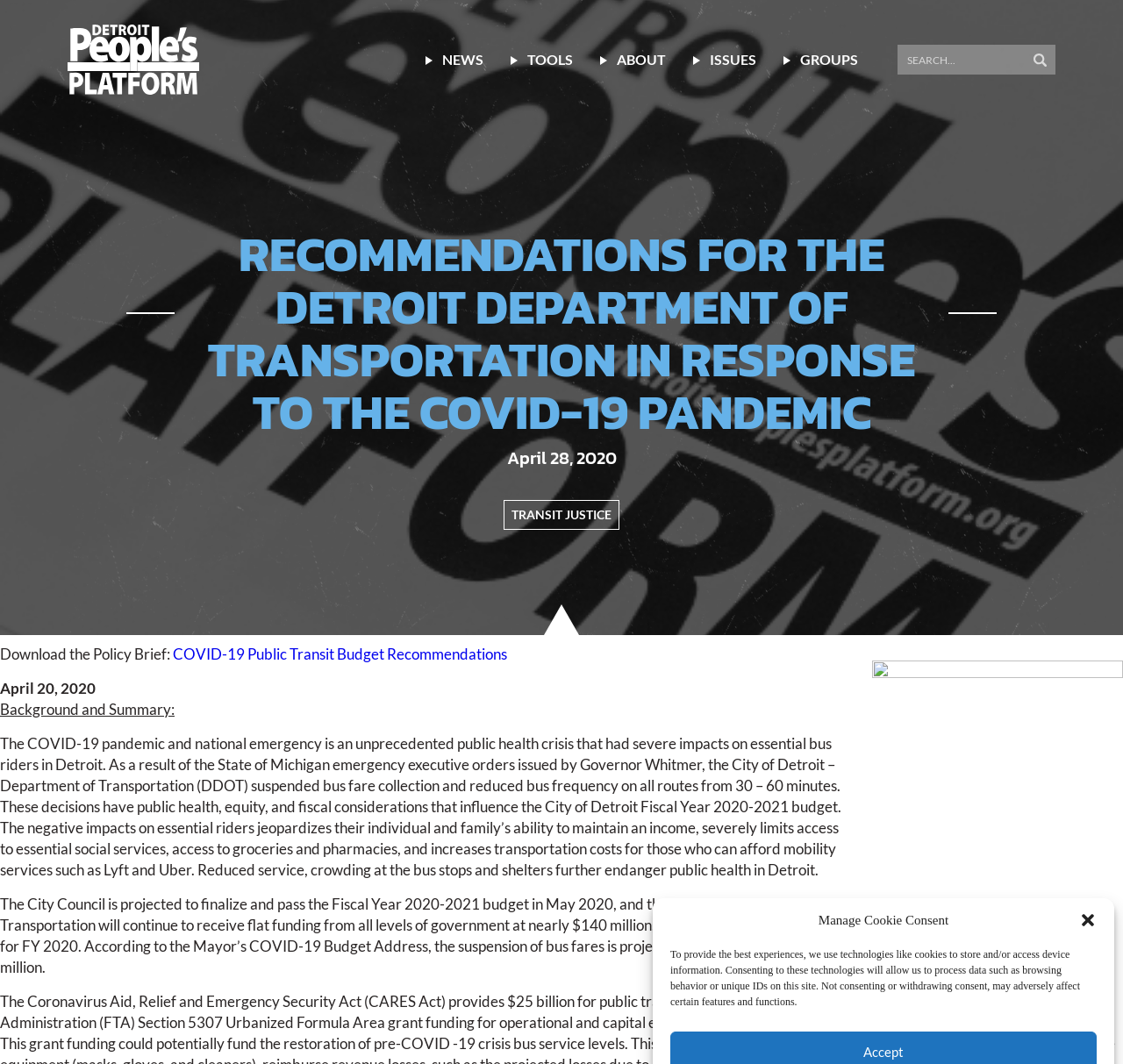Please find and provide the title of the webpage.

RECOMMENDATIONS FOR THE DETROIT DEPARTMENT OF TRANSPORTATION IN RESPONSE TO THE COVID-19 PANDEMIC